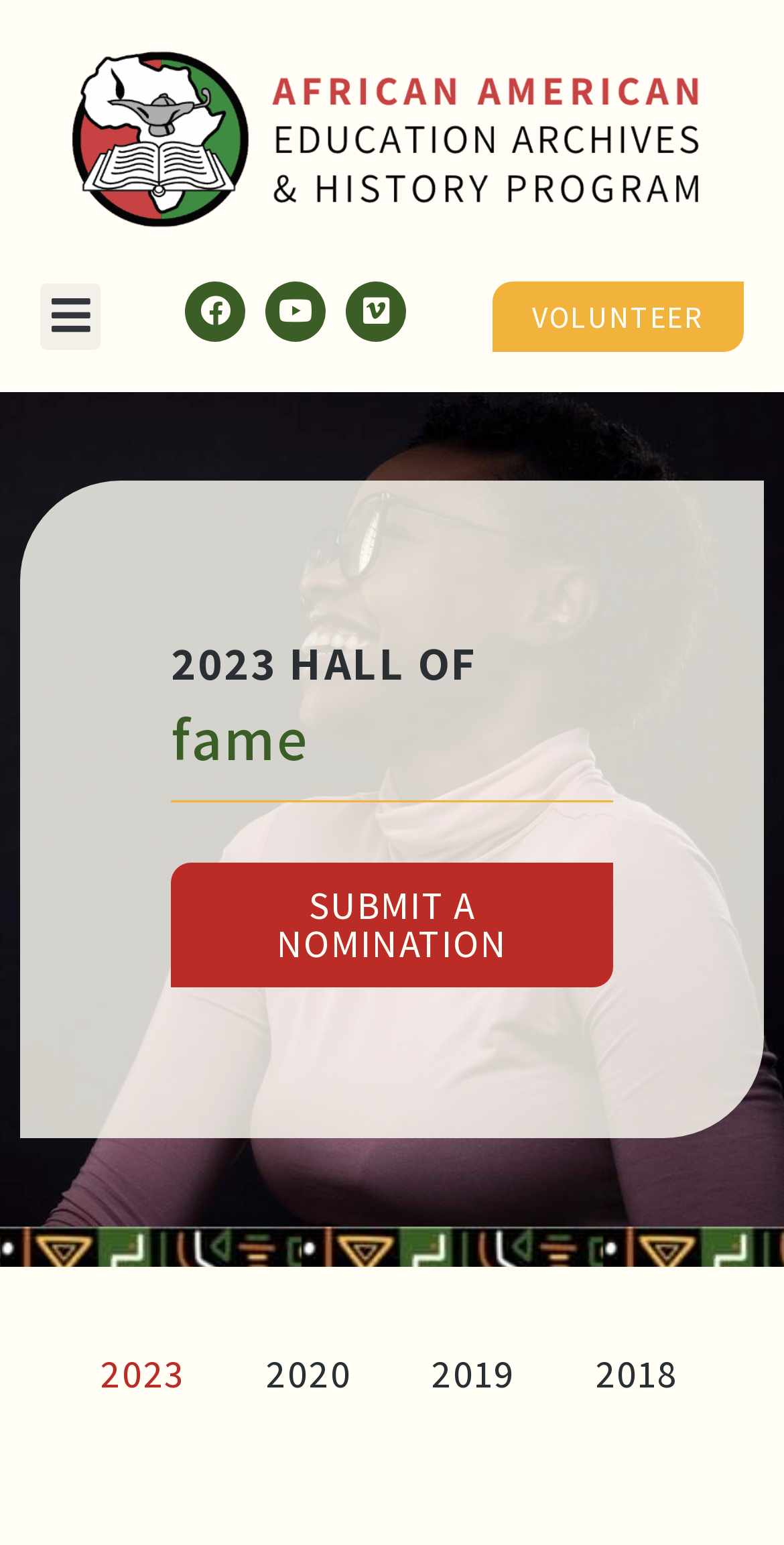Use a single word or phrase to answer the question: How many social media links are on the webpage?

3